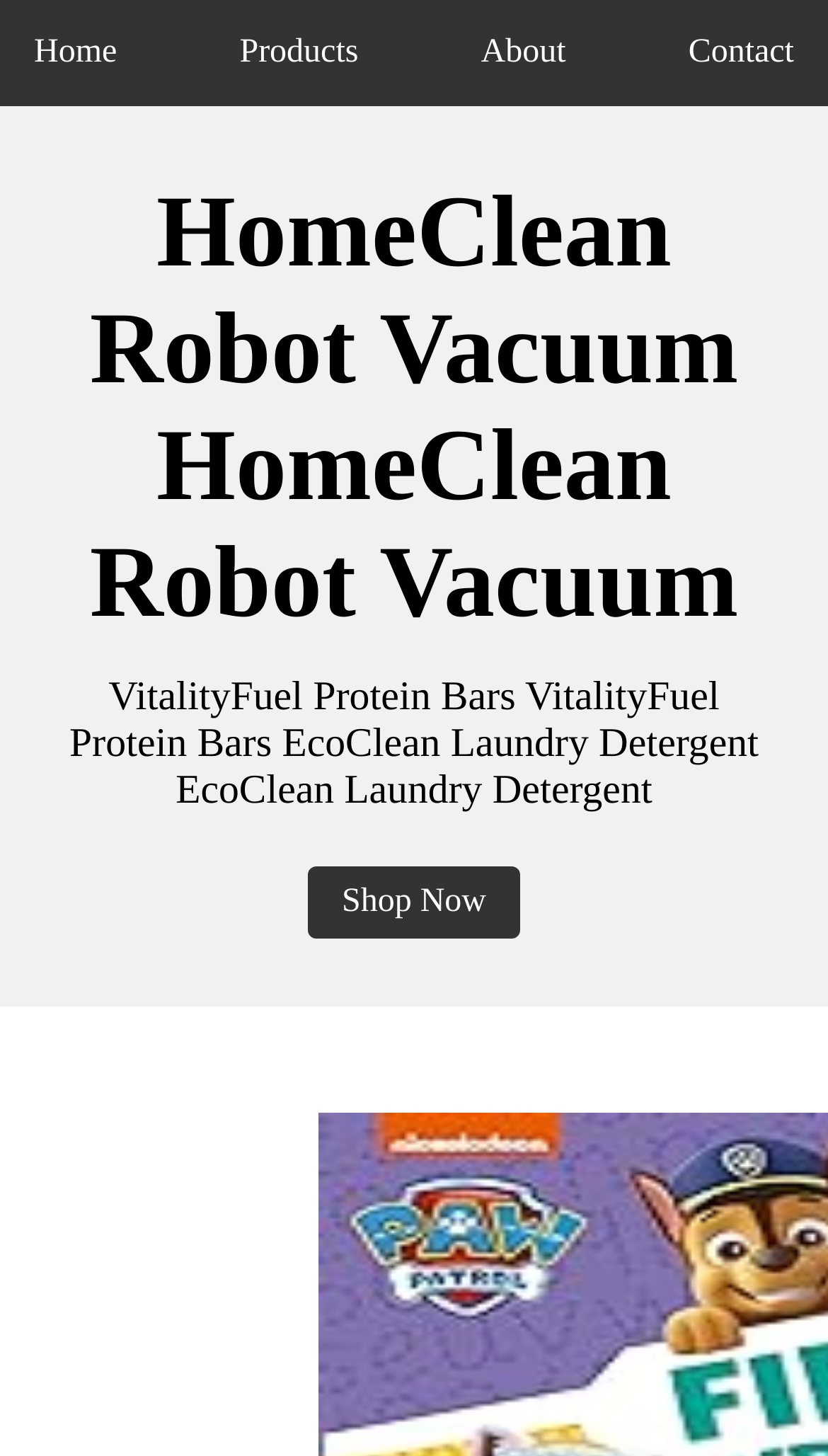Determine the bounding box coordinates of the UI element described by: "Contact".

[0.831, 0.023, 0.959, 0.048]